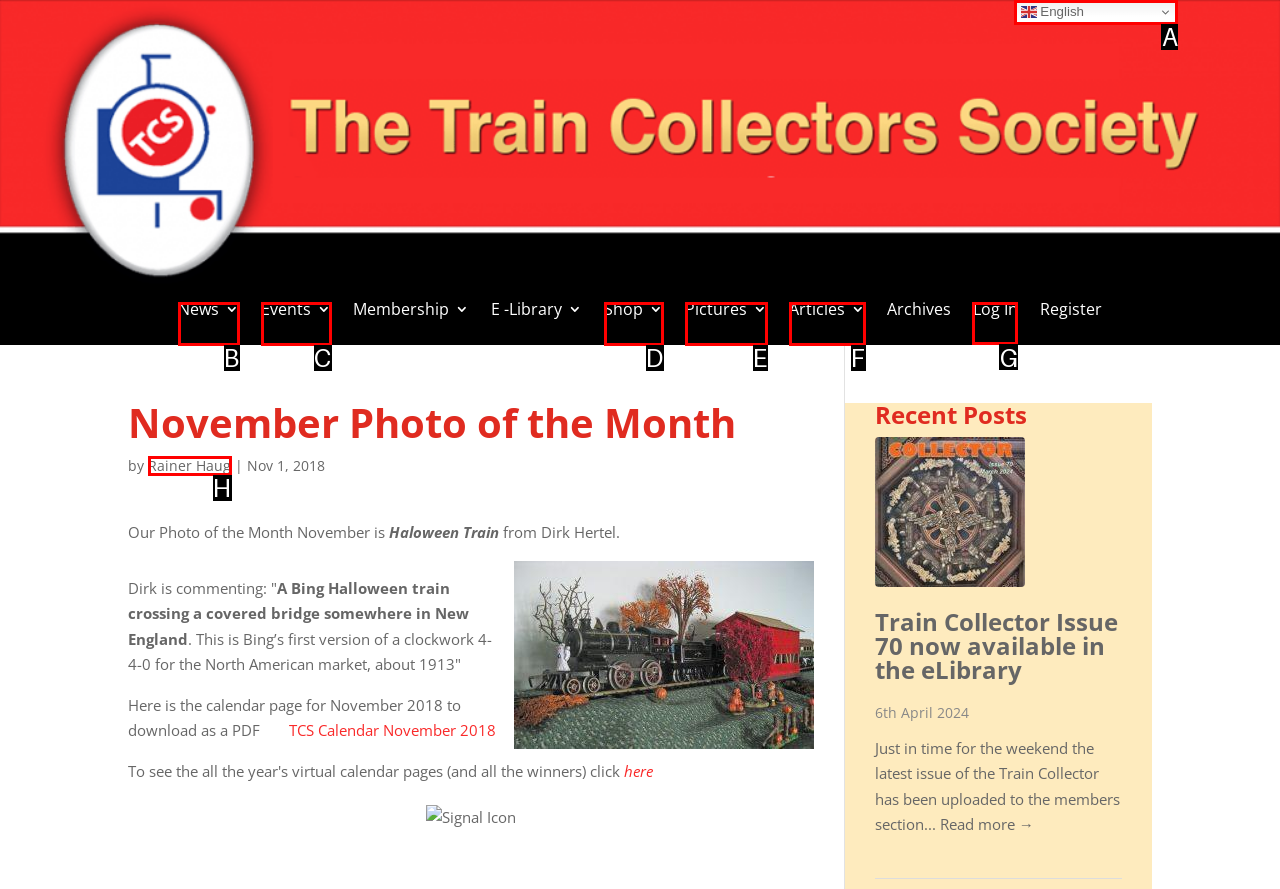Select the proper HTML element to perform the given task: Click on the 'Log In' link Answer with the corresponding letter from the provided choices.

G